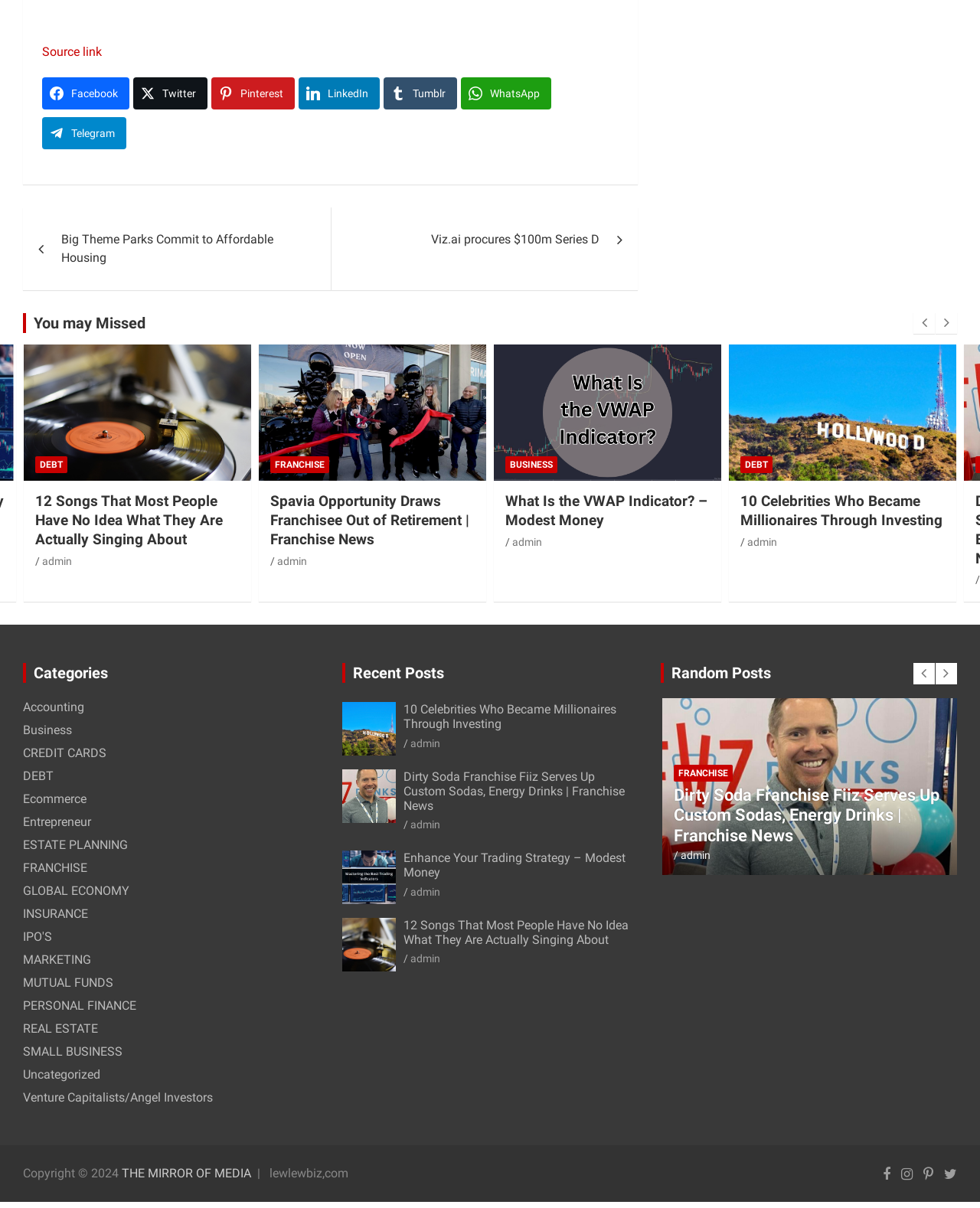Specify the bounding box coordinates of the element's area that should be clicked to execute the given instruction: "View the post 'Big Theme Parks Commit to Affordable Housing'". The coordinates should be four float numbers between 0 and 1, i.e., [left, top, right, bottom].

[0.023, 0.172, 0.337, 0.24]